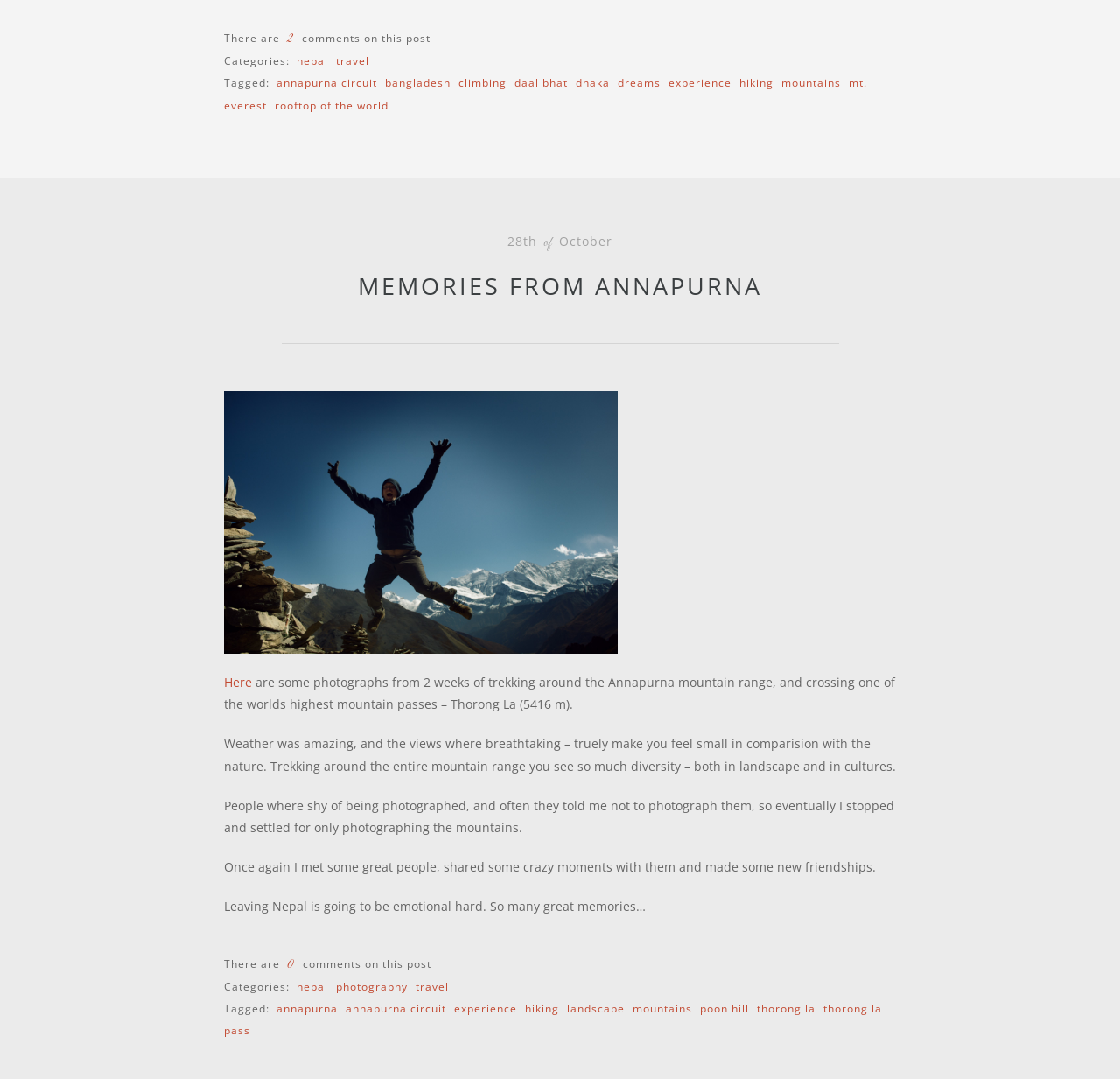What is the category of the post?
Kindly offer a detailed explanation using the data available in the image.

I found the answer by looking at the links 'nepal' and 'travel' under the text 'Categories: ' on the webpage.